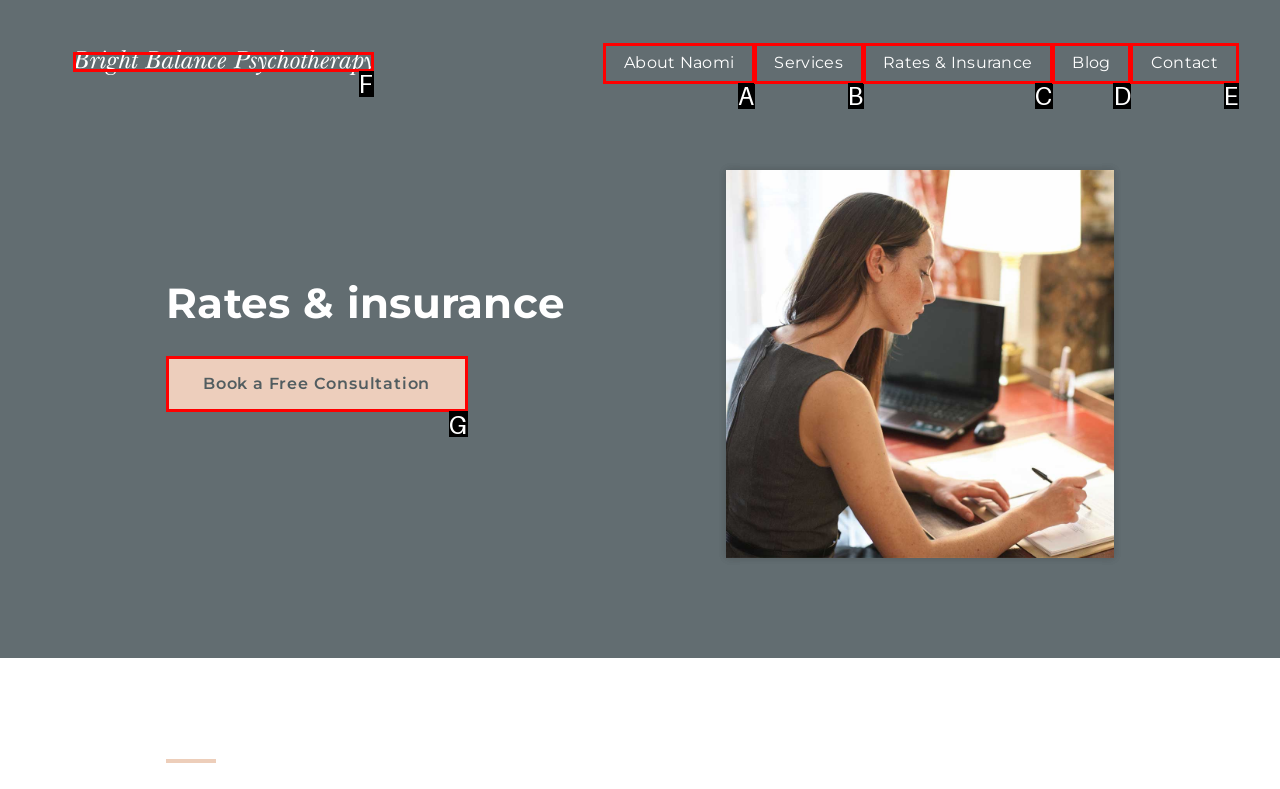From the given options, find the HTML element that fits the description: About Naomi. Reply with the letter of the chosen element.

A